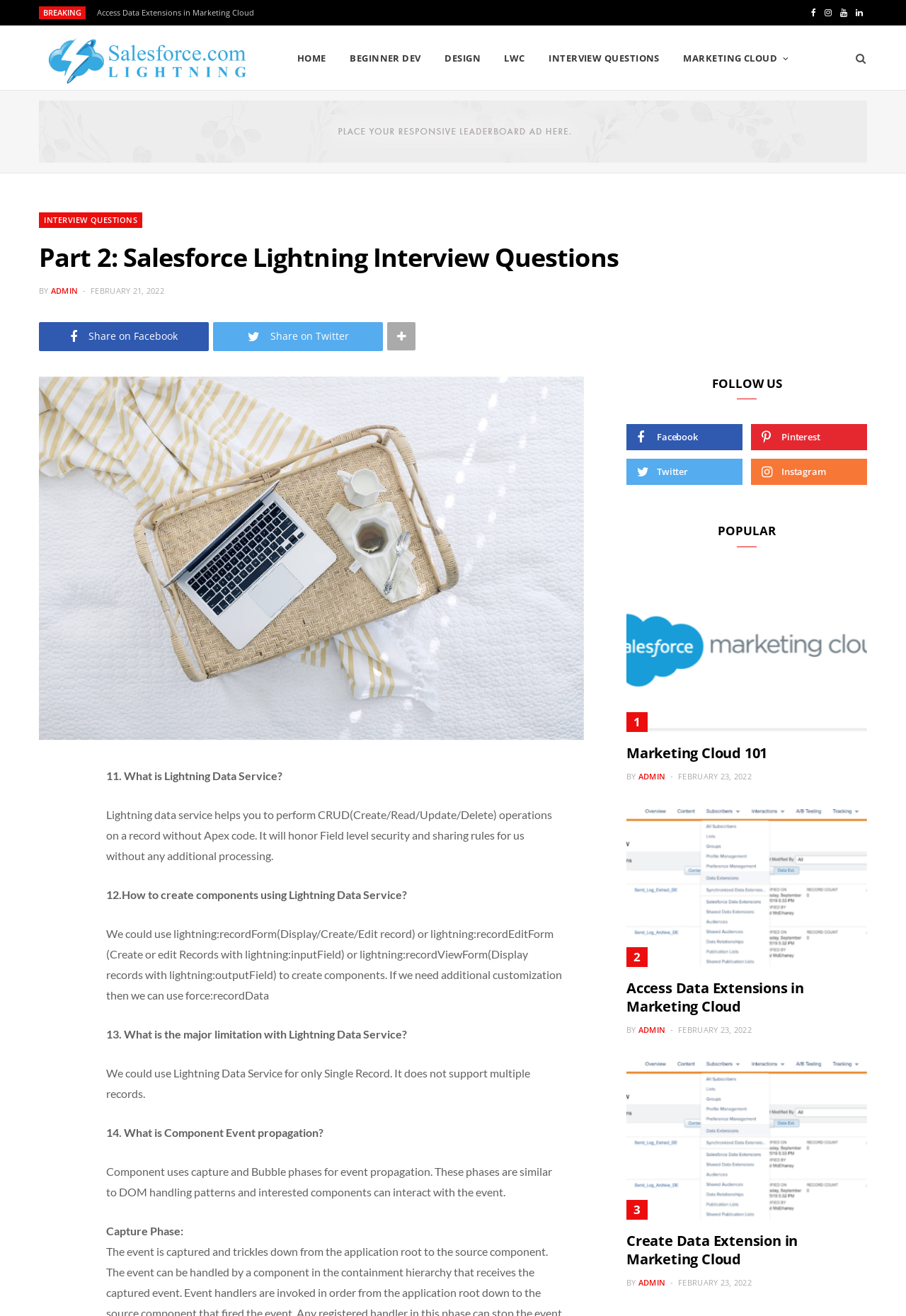Give a concise answer using only one word or phrase for this question:
How many interview questions are listed on this webpage?

5